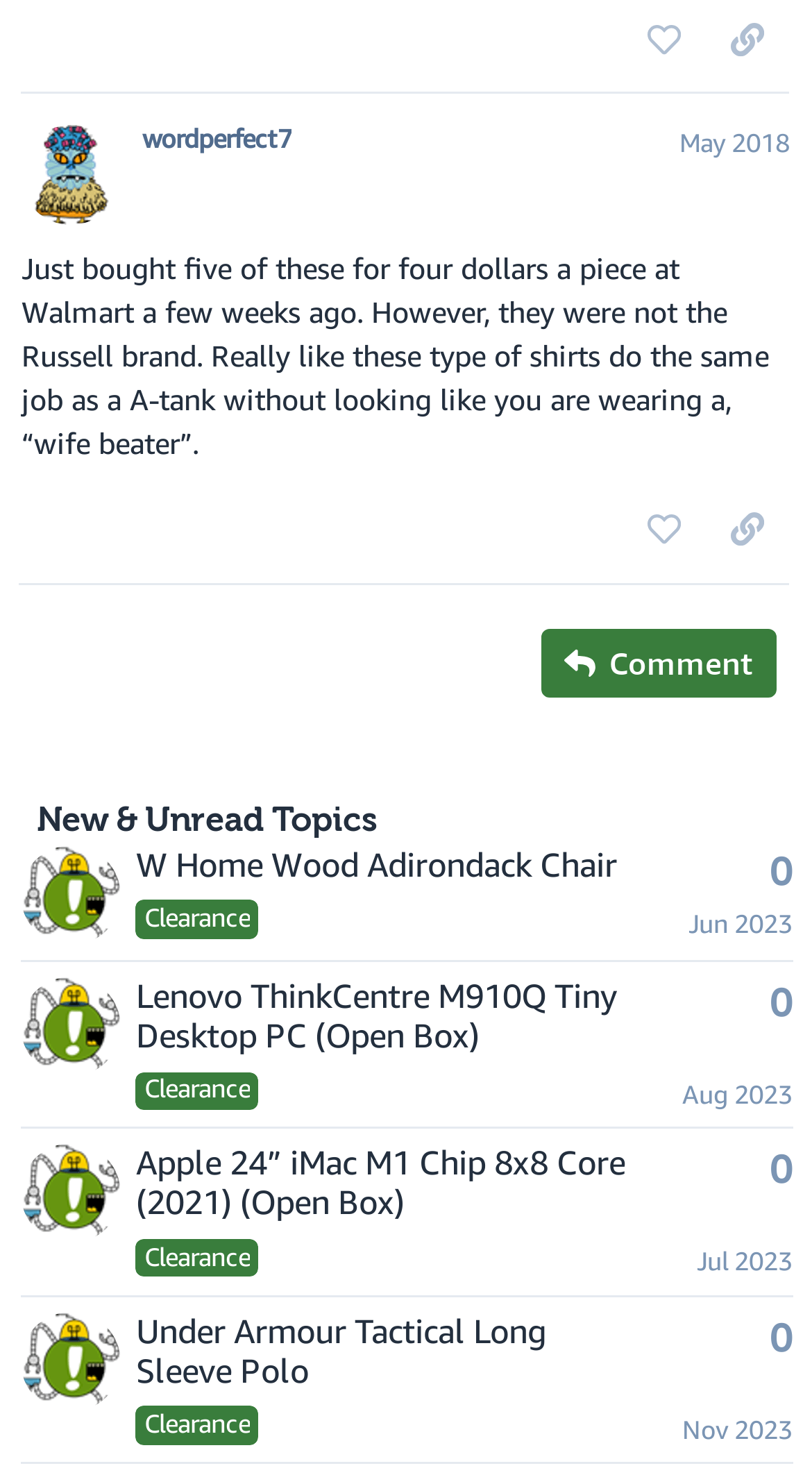What type of content is being discussed in the posts?
From the image, respond using a single word or phrase.

Products